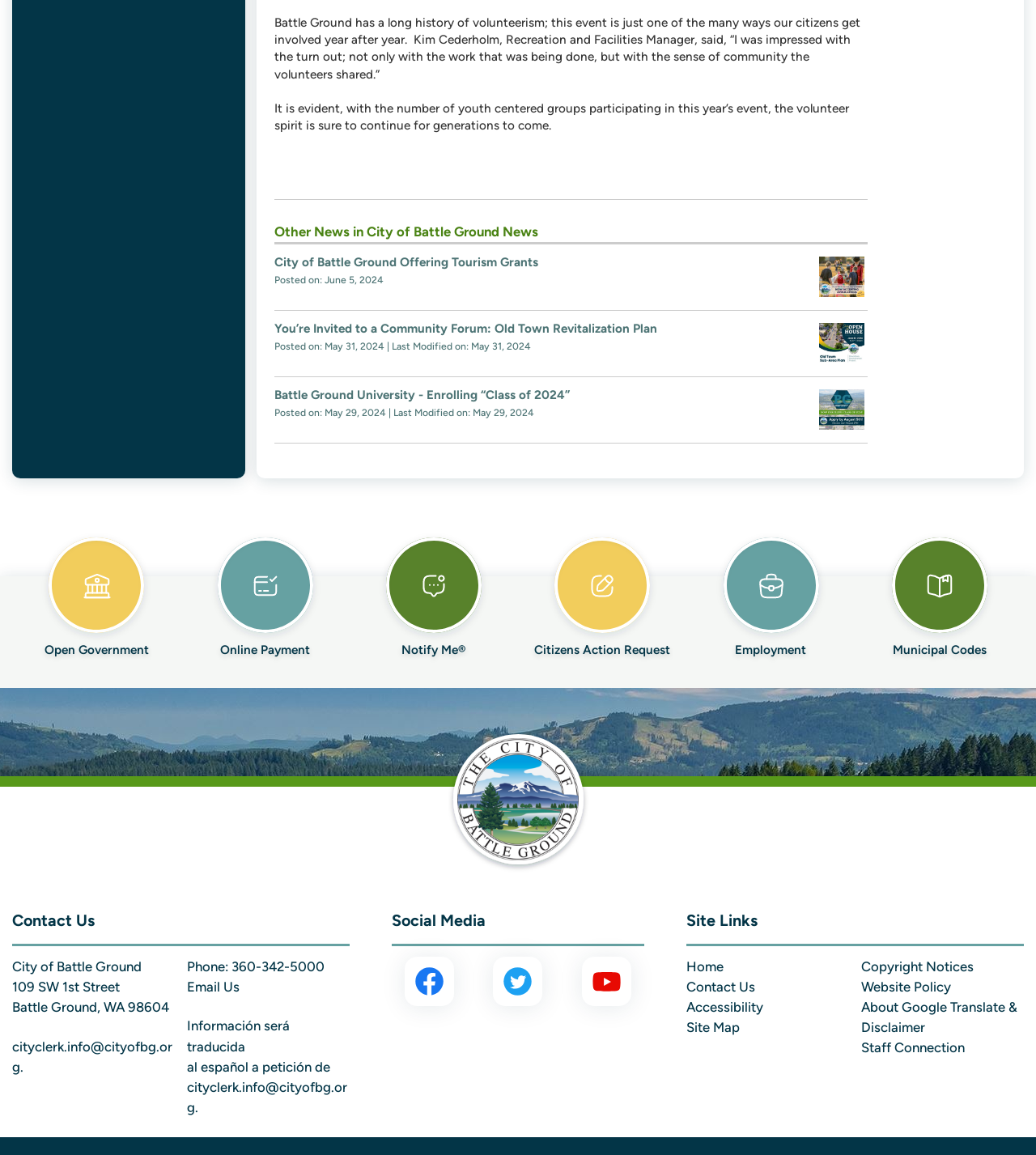What is the main topic of the webpage?
Provide a one-word or short-phrase answer based on the image.

City of Battle Ground News